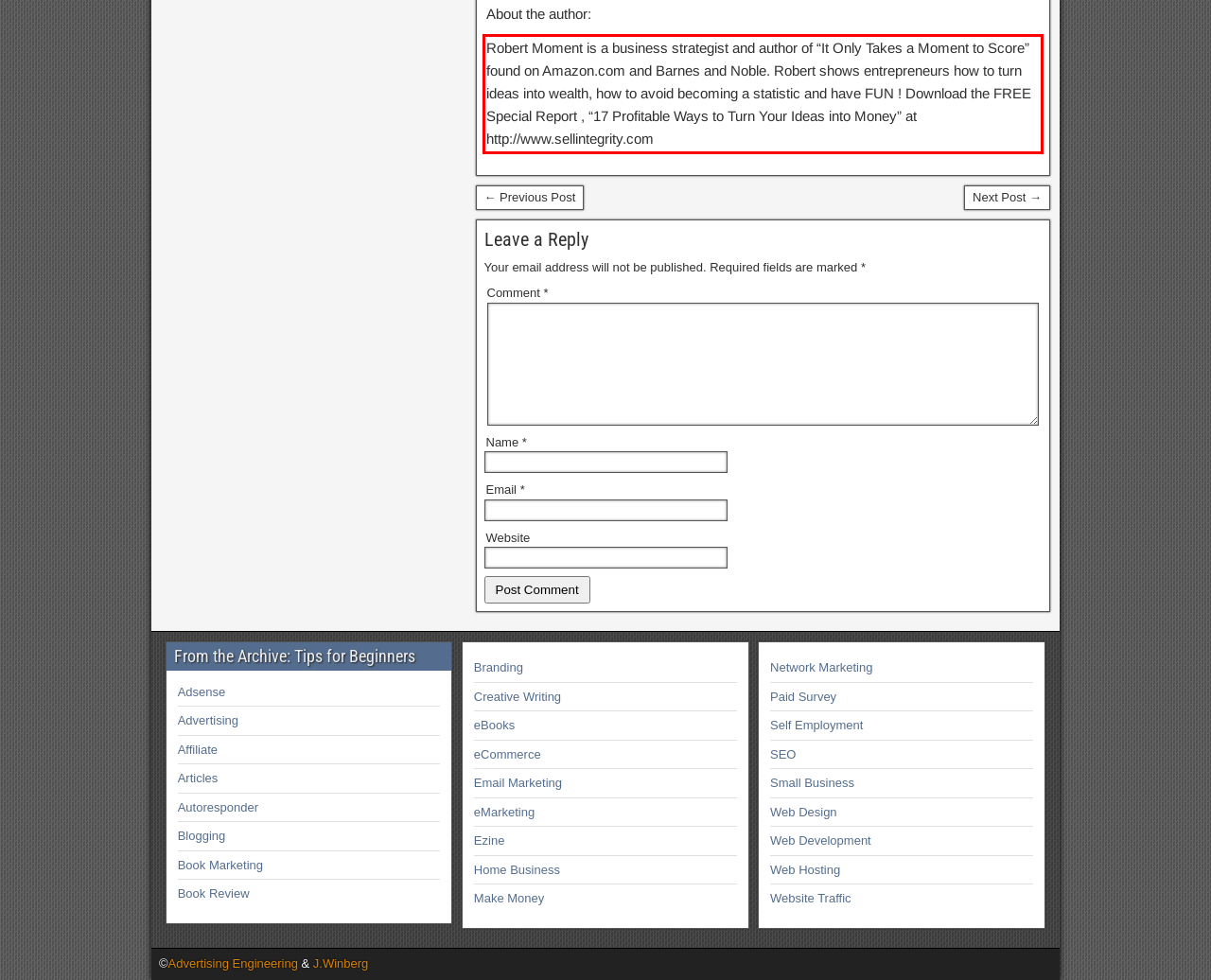The screenshot you have been given contains a UI element surrounded by a red rectangle. Use OCR to read and extract the text inside this red rectangle.

Robert Moment is a business strategist and author of “It Only Takes a Moment to Score” found on Amazon.com and Barnes and Noble. Robert shows entrepreneurs how to turn ideas into wealth, how to avoid becoming a statistic and have FUN ! Download the FREE Special Report , “17 Profitable Ways to Turn Your Ideas into Money” at http://www.sellintegrity.com